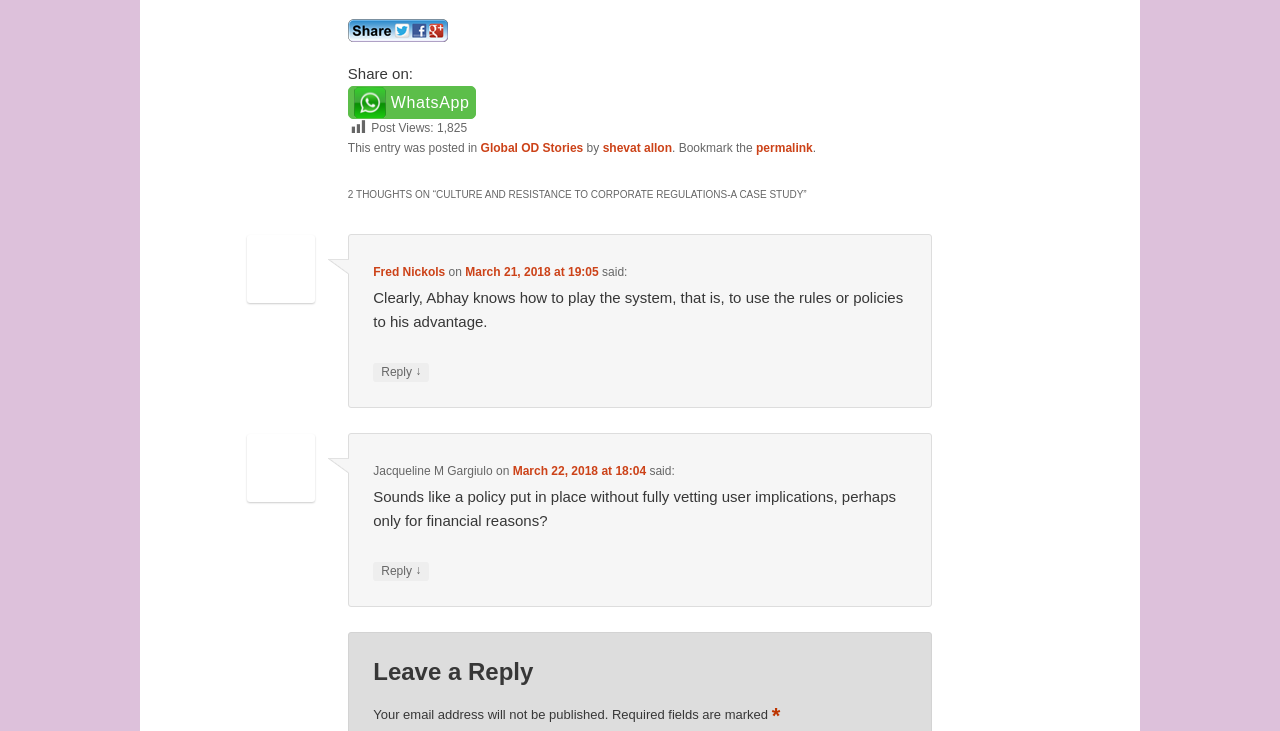Please identify the bounding box coordinates of the element I should click to complete this instruction: 'Reply to Jacqueline M Gargiulo'. The coordinates should be given as four float numbers between 0 and 1, like this: [left, top, right, bottom].

[0.292, 0.768, 0.335, 0.795]